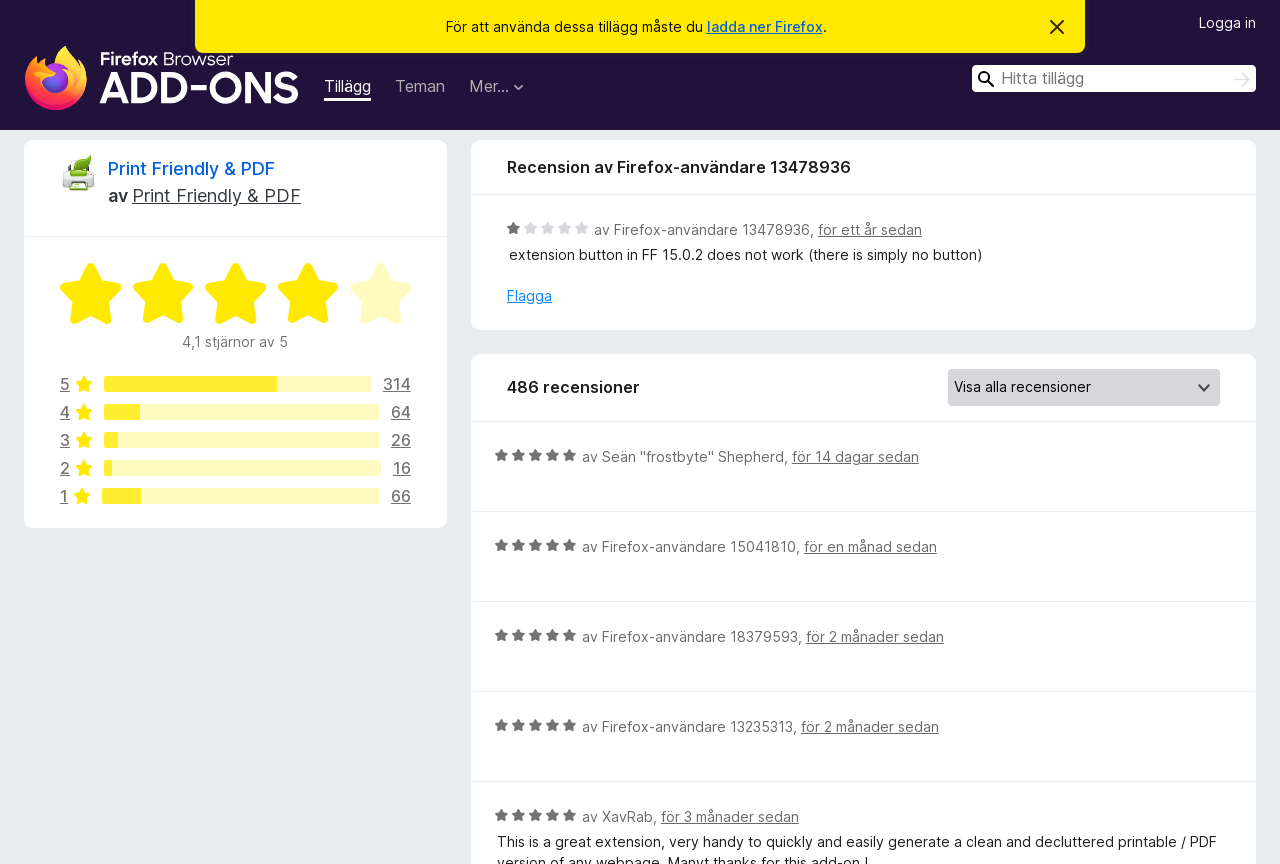Answer the question with a single word or phrase: 
How many reviews are there for Print Friendly & PDF?

486